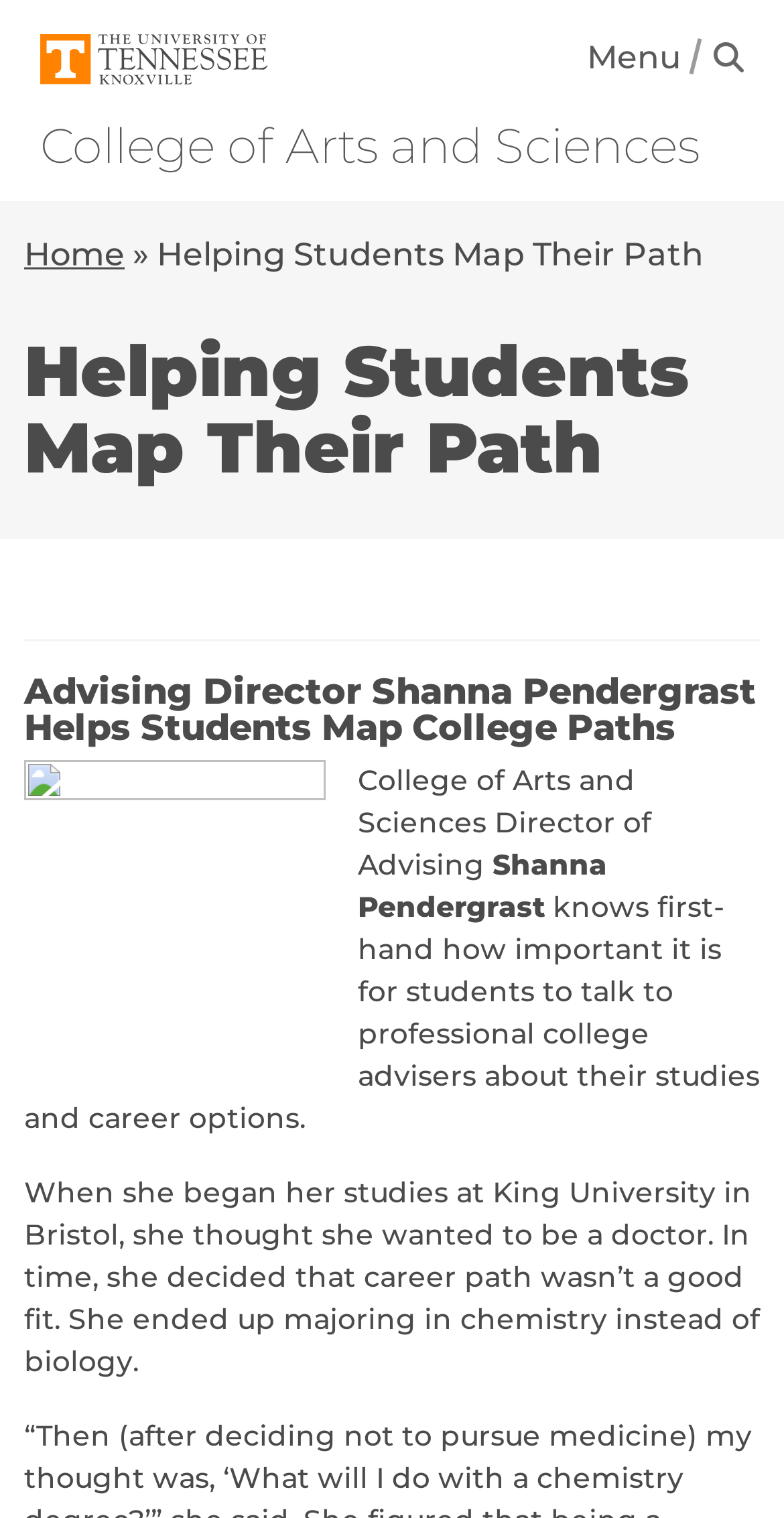What was Shanna Pendergrast's initial career goal?
Can you give a detailed and elaborate answer to the question?

I found the answer by reading the text 'When she began her studies at King University in Bristol, she thought she wanted to be a doctor.' which indicates her initial career goal.